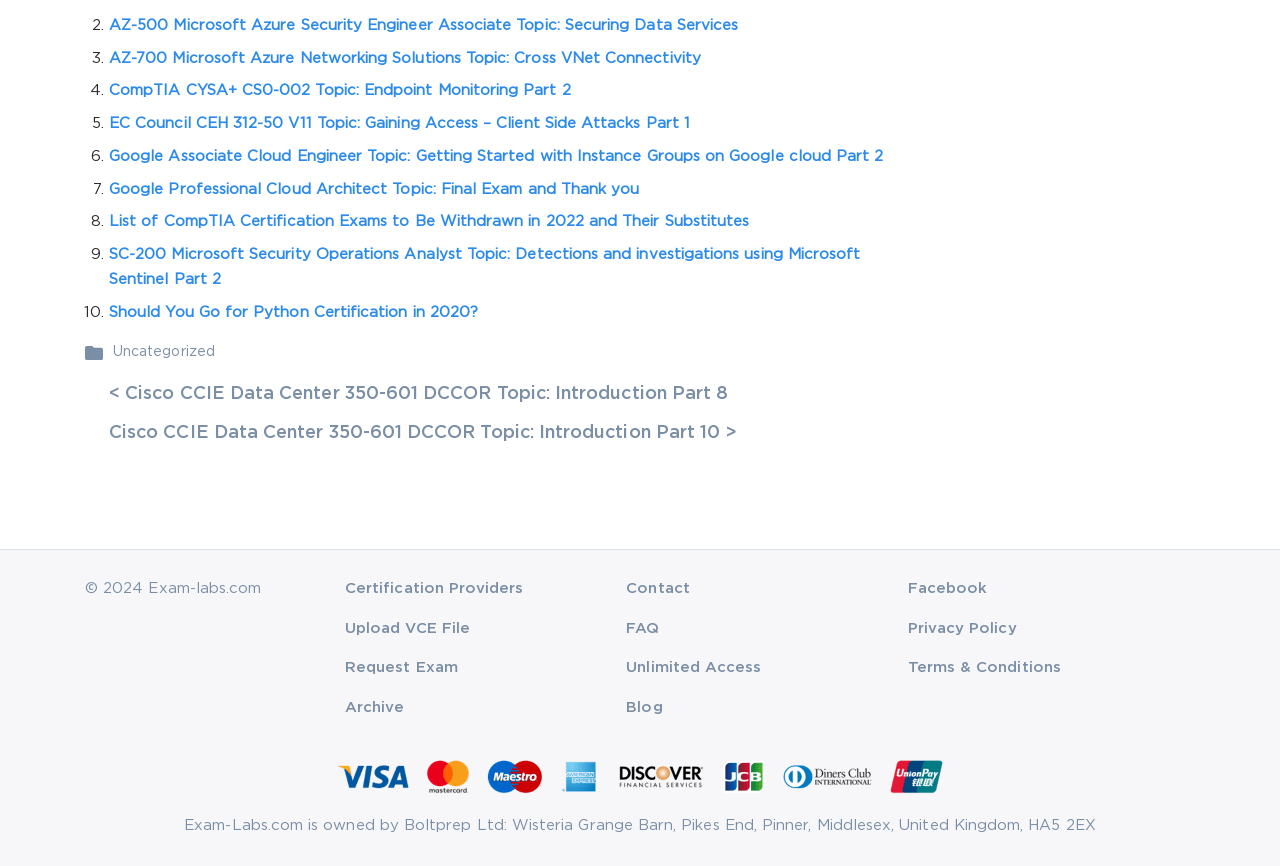Find the bounding box coordinates for the area that should be clicked to accomplish the instruction: "Click on AZ-500 Microsoft Azure Security Engineer Associate Topic: Securing Data Services".

[0.085, 0.022, 0.577, 0.037]